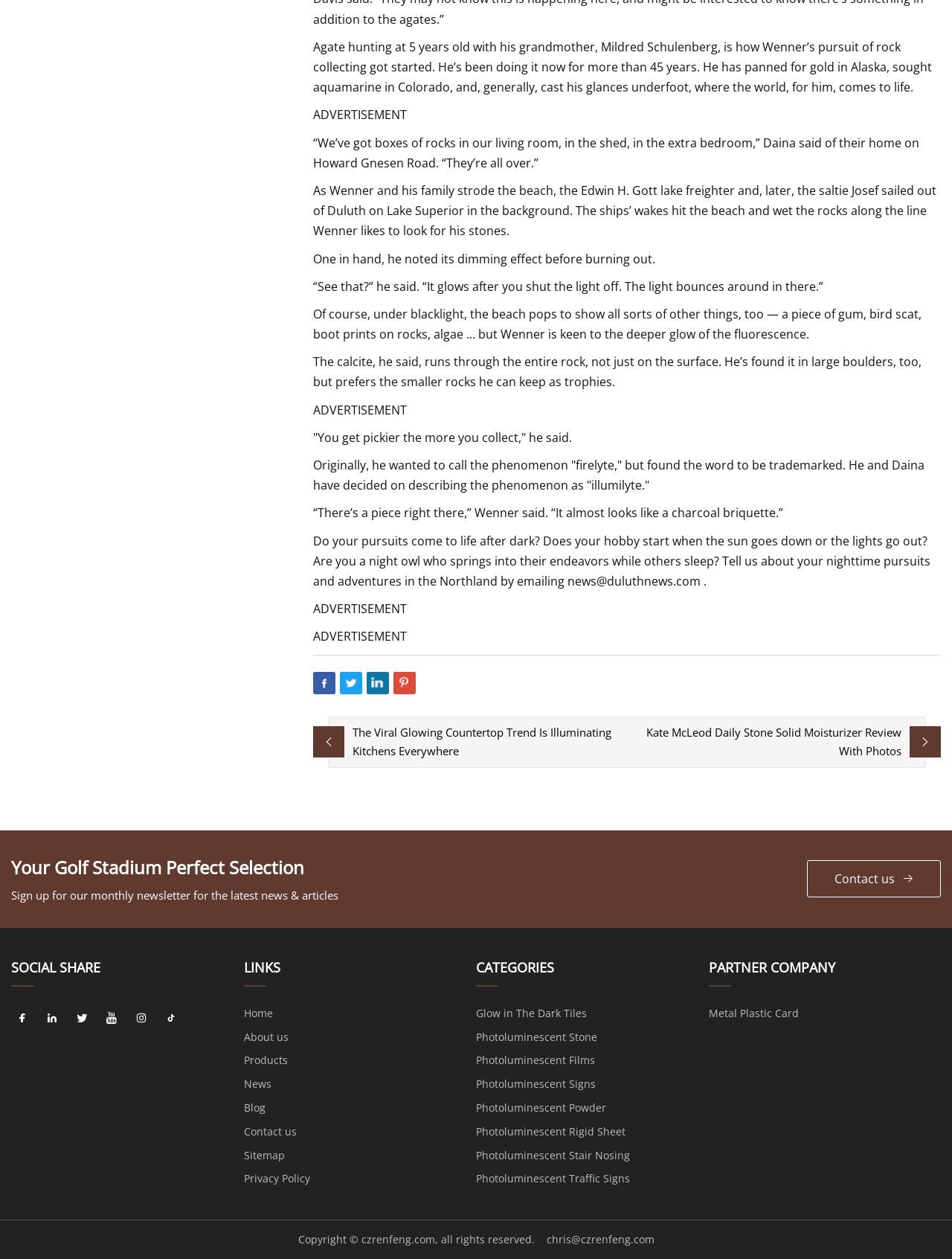Please answer the following question using a single word or phrase: What is the email address to share nighttime pursuits and adventures?

news@duluthnews.com